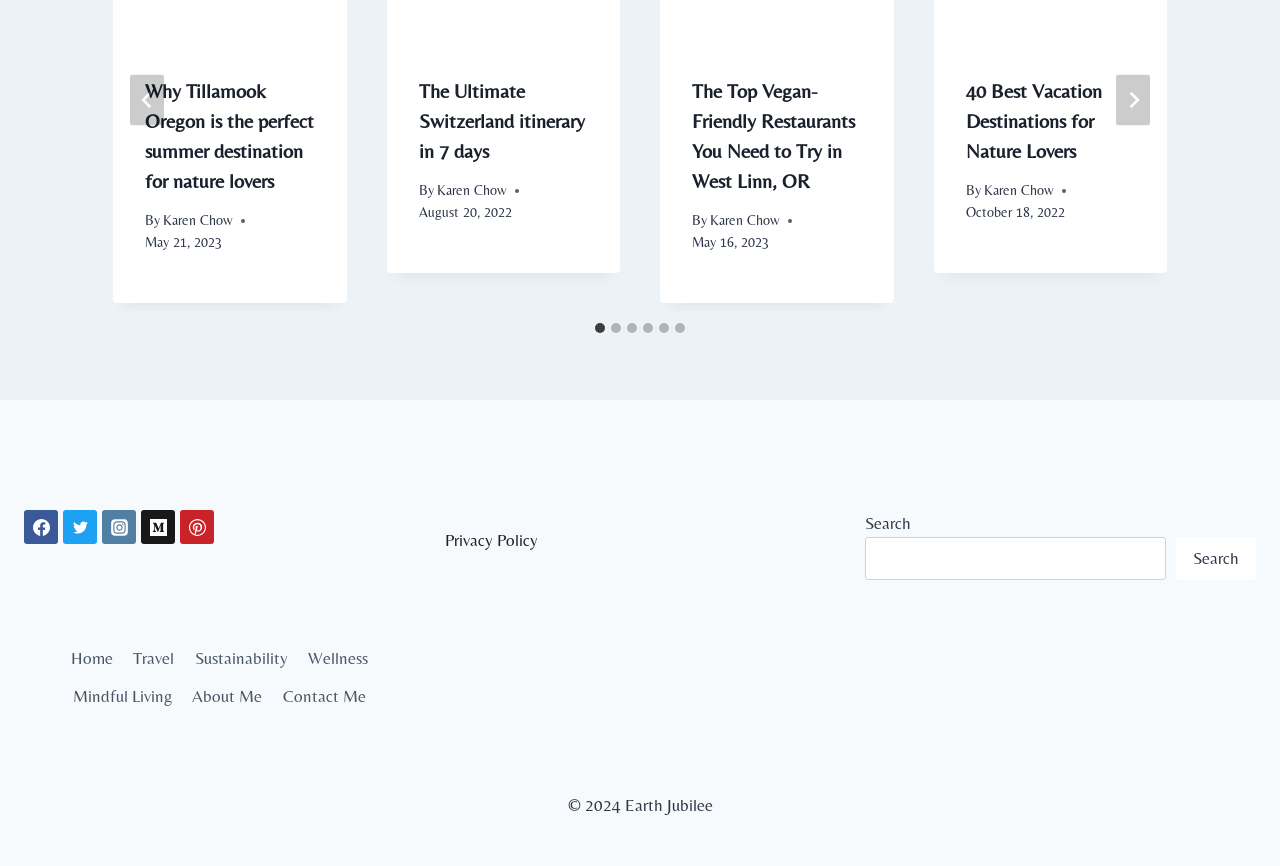From the image, can you give a detailed response to the question below:
What is the purpose of the 'Go to last slide' button?

The 'Go to last slide' button is located at the top left corner of the webpage, and its purpose is to allow users to quickly navigate to the last slide of the content. This button is likely part of a slideshow or carousel feature, and clicking on it will take the user to the last item in the sequence.